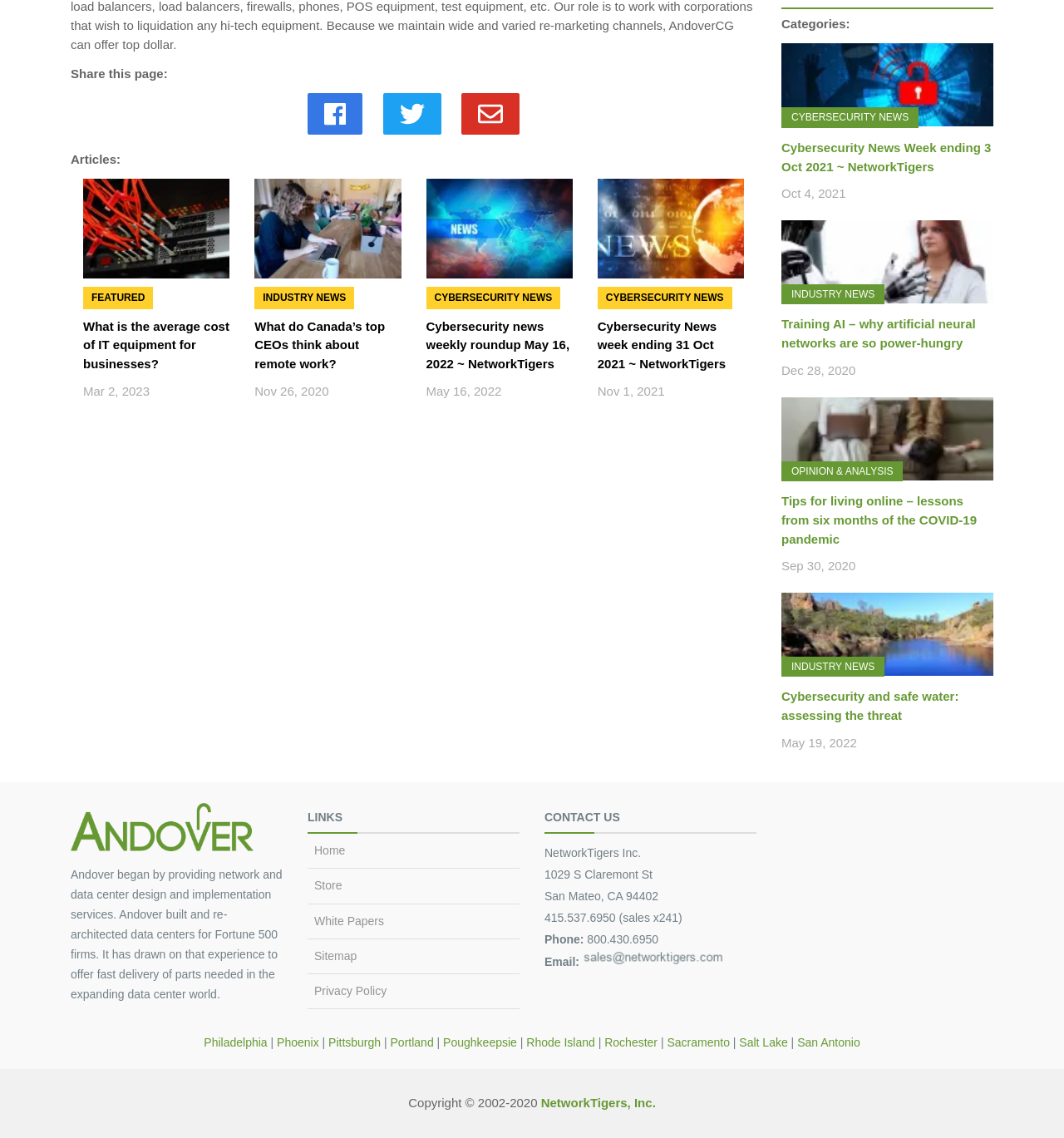Please identify the bounding box coordinates of the clickable area that will fulfill the following instruction: "Click HOME". The coordinates should be in the format of four float numbers between 0 and 1, i.e., [left, top, right, bottom].

None